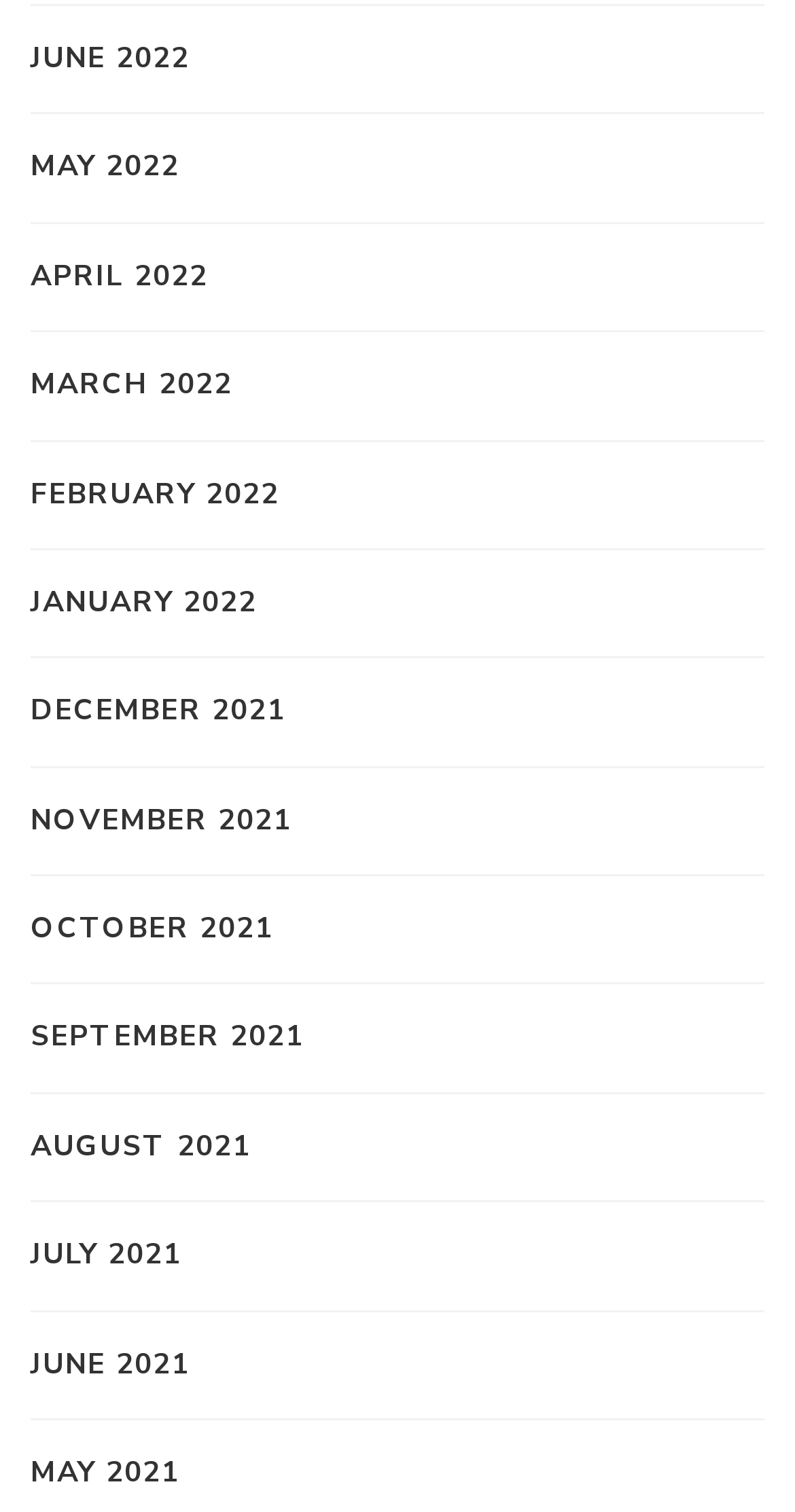Determine the bounding box coordinates of the region I should click to achieve the following instruction: "view July 2021". Ensure the bounding box coordinates are four float numbers between 0 and 1, i.e., [left, top, right, bottom].

[0.038, 0.816, 0.228, 0.846]